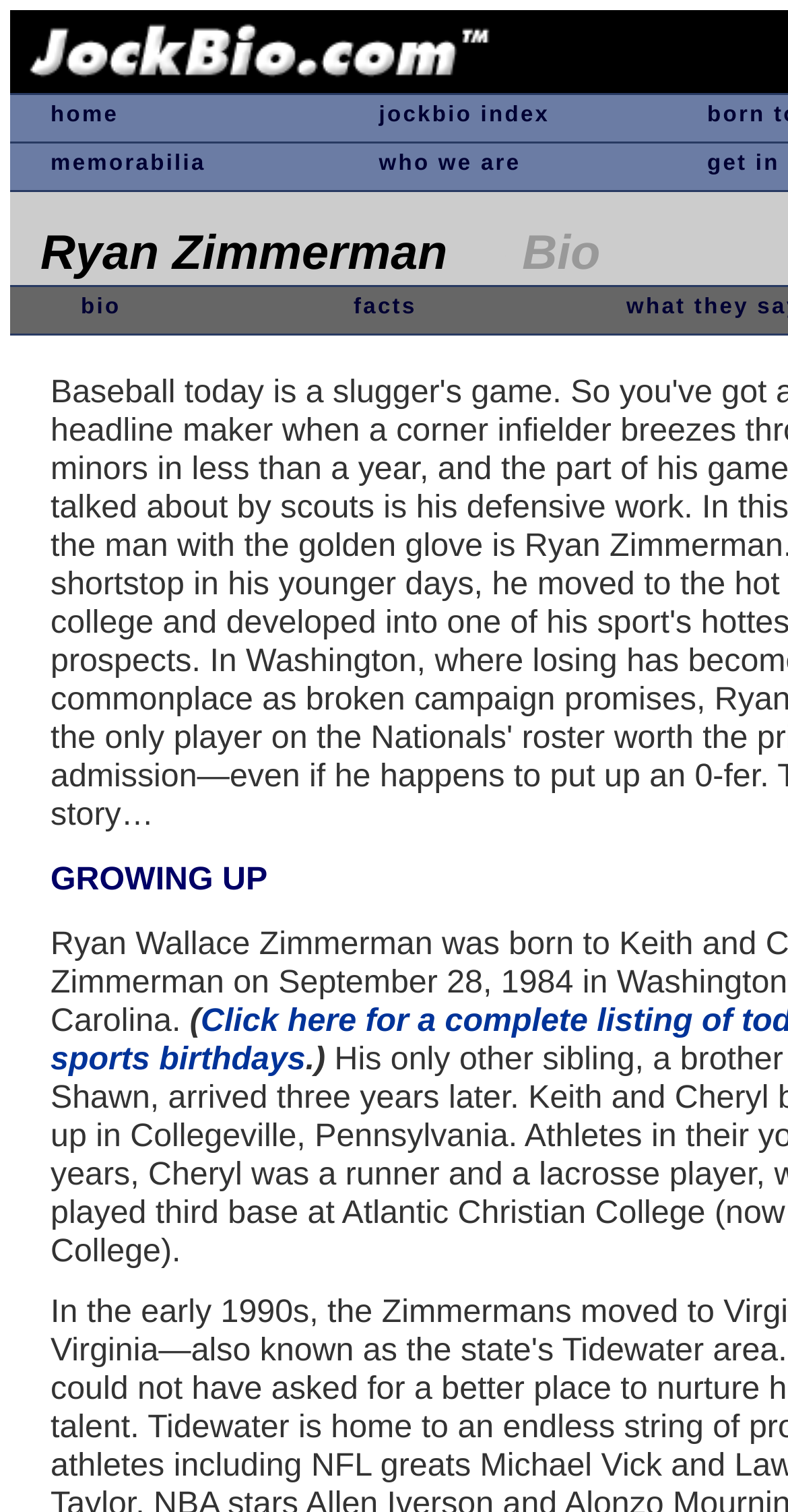Answer the following inquiry with a single word or phrase:
What is the text of the static text element at the bottom of the page?

.)